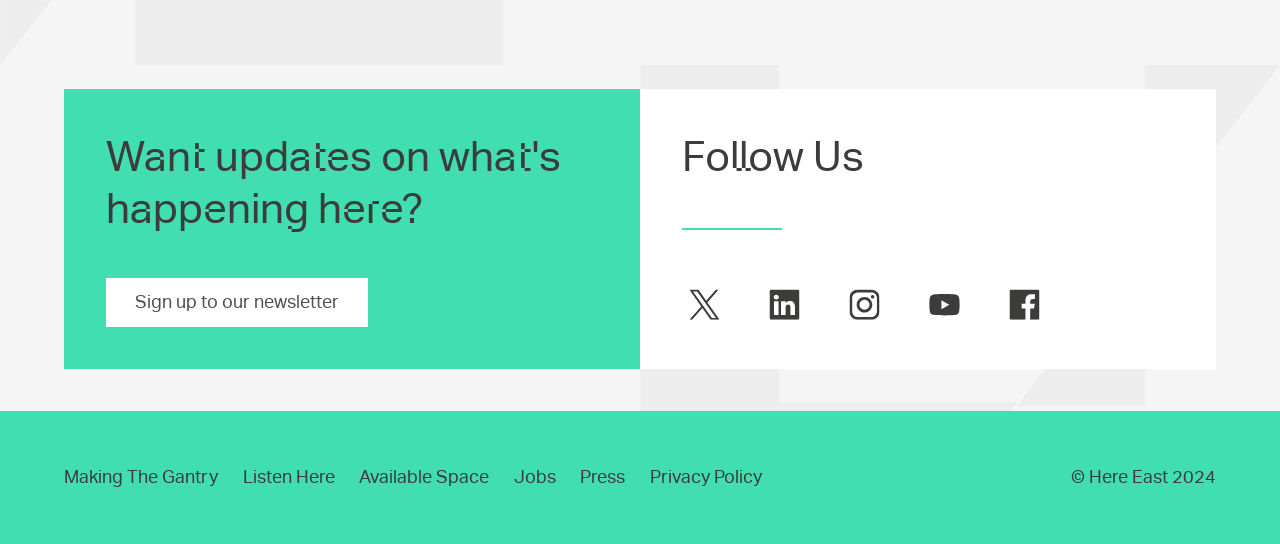Please identify the bounding box coordinates of the element's region that I should click in order to complete the following instruction: "Check out Making The Gantry". The bounding box coordinates consist of four float numbers between 0 and 1, i.e., [left, top, right, bottom].

[0.05, 0.857, 0.17, 0.897]